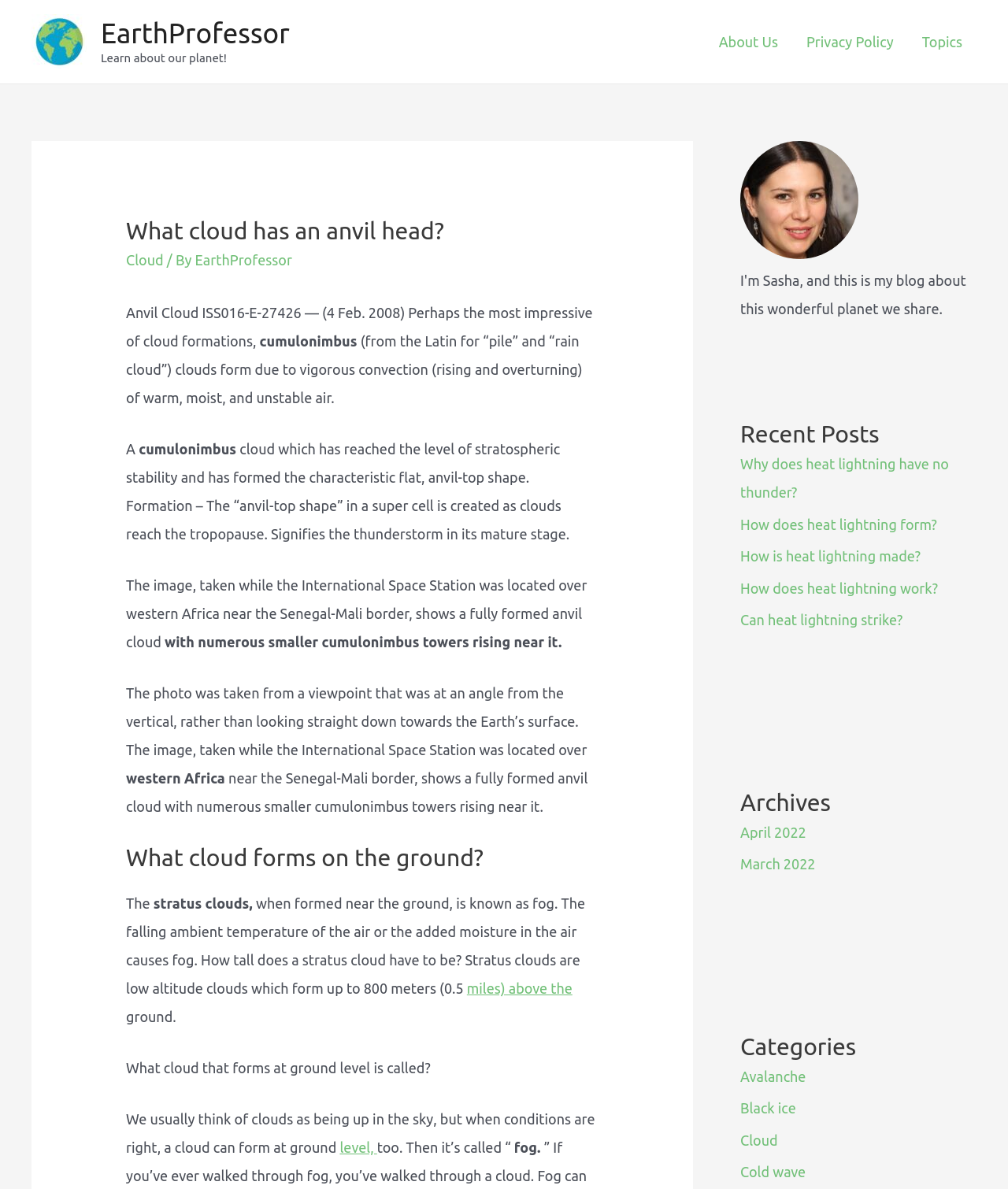What type of cloud is described in the article?
Provide a detailed and extensive answer to the question.

The article describes a type of cloud called cumulonimbus, which is mentioned in the second paragraph of the article. It is also referred to as an 'anvil cloud'.